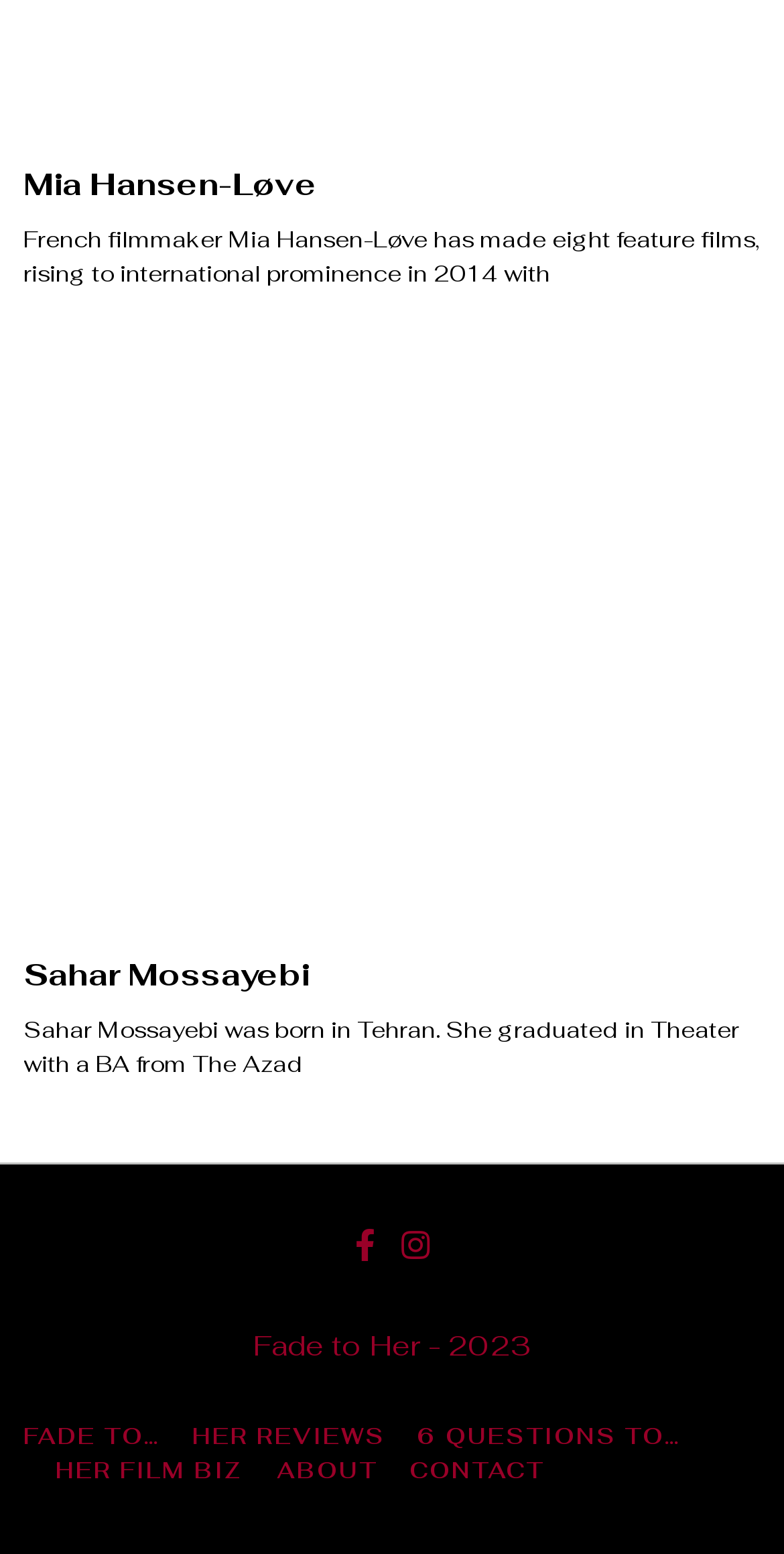Please identify the coordinates of the bounding box that should be clicked to fulfill this instruction: "Click on Mia Hansen-Løve's profile".

[0.03, 0.105, 0.404, 0.131]